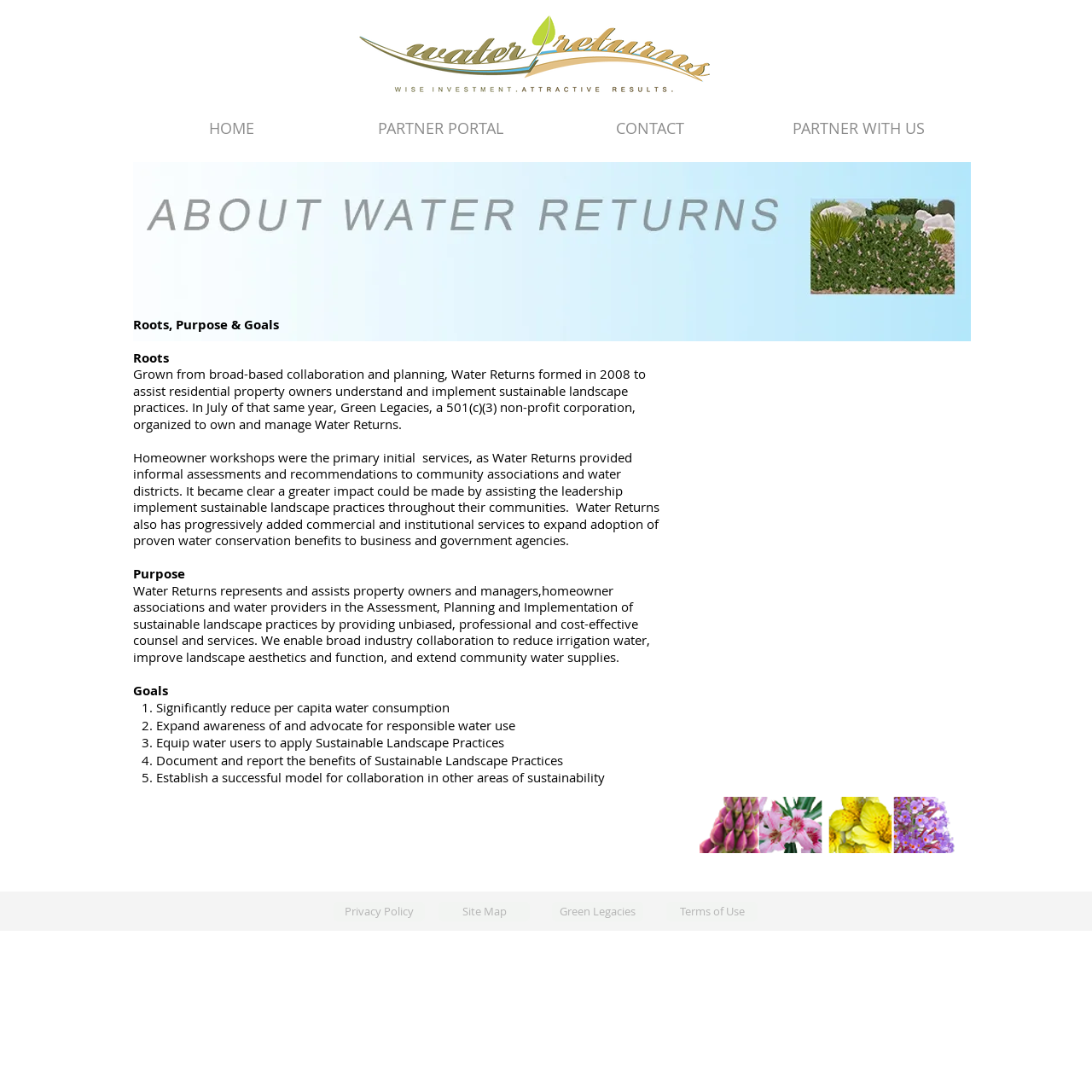What is the purpose of Water Returns?
From the screenshot, provide a brief answer in one word or phrase.

Assist residential property owners